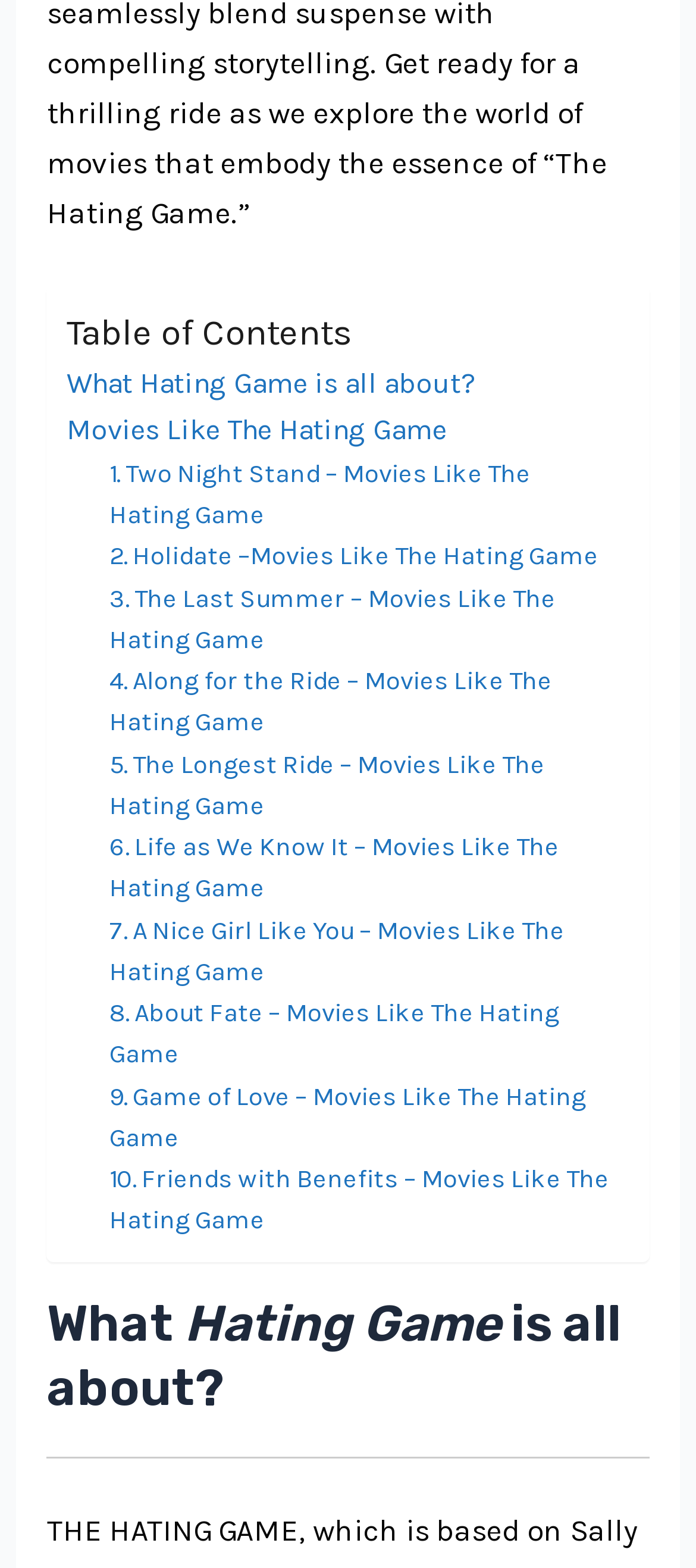Find the bounding box coordinates for the area that should be clicked to accomplish the instruction: "Click on 'What Hating Game is all about?'".

[0.095, 0.23, 0.685, 0.26]